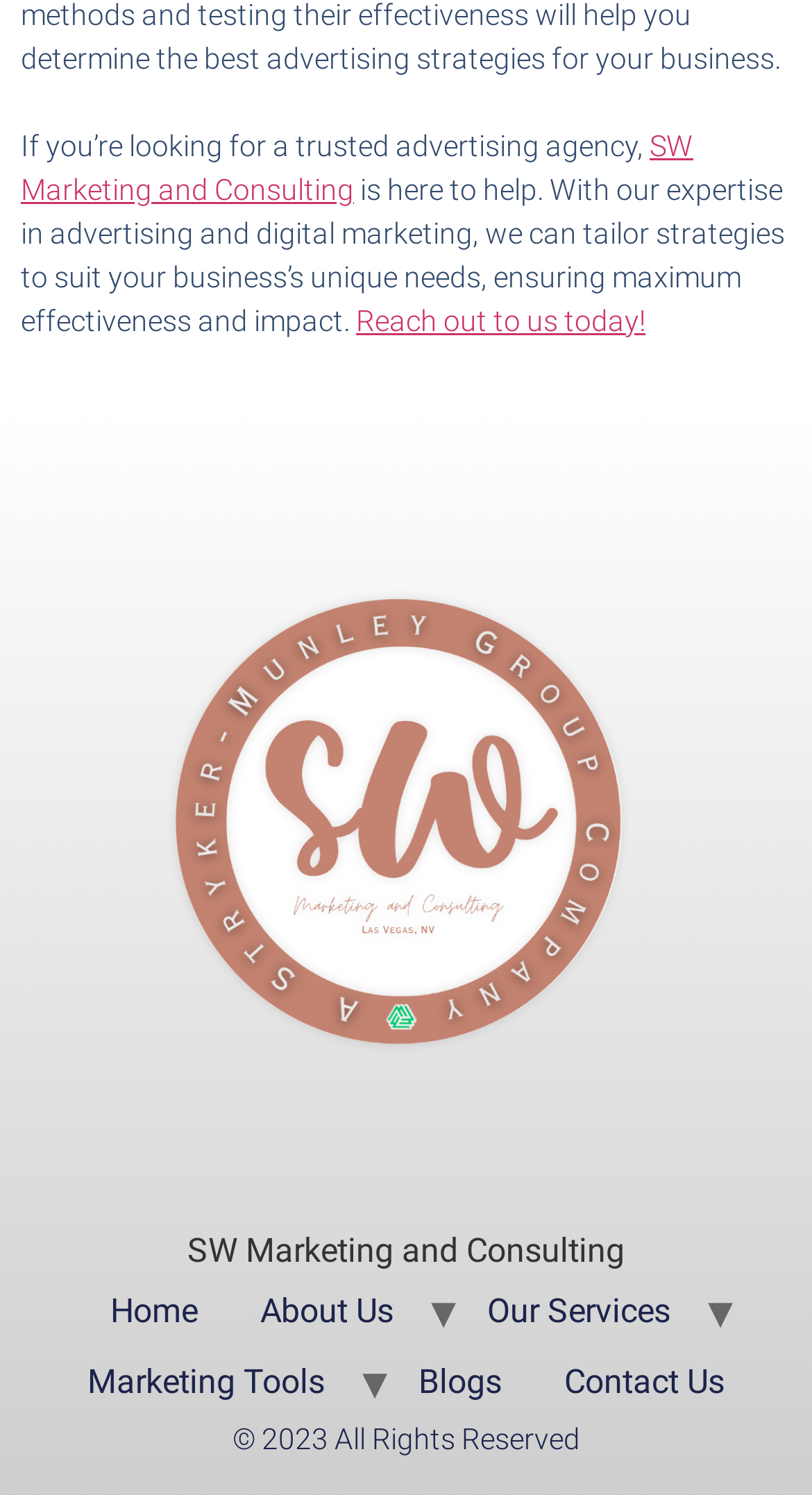What is the purpose of the agency?
Provide a fully detailed and comprehensive answer to the question.

The purpose of the agency can be inferred from the first paragraph of the webpage, where it is mentioned that the agency can 'tailor strategies to suit your business’s unique needs, ensuring maximum effectiveness and impact'.